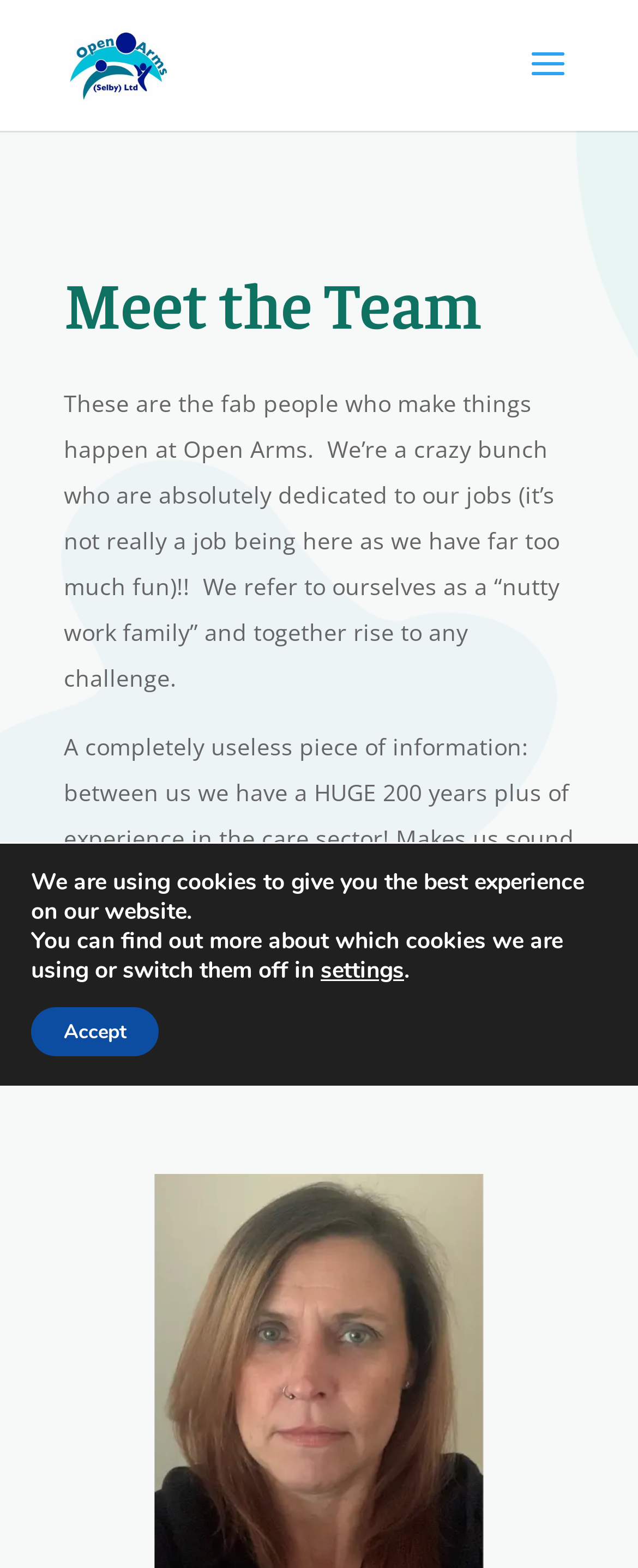Please examine the image and provide a detailed answer to the question: What is the name of the organization?

The name of the organization can be found in the link at the top of the page, which is 'Open Arms Selby'. This link is also accompanied by an image with the same name, indicating that it is the logo of the organization.